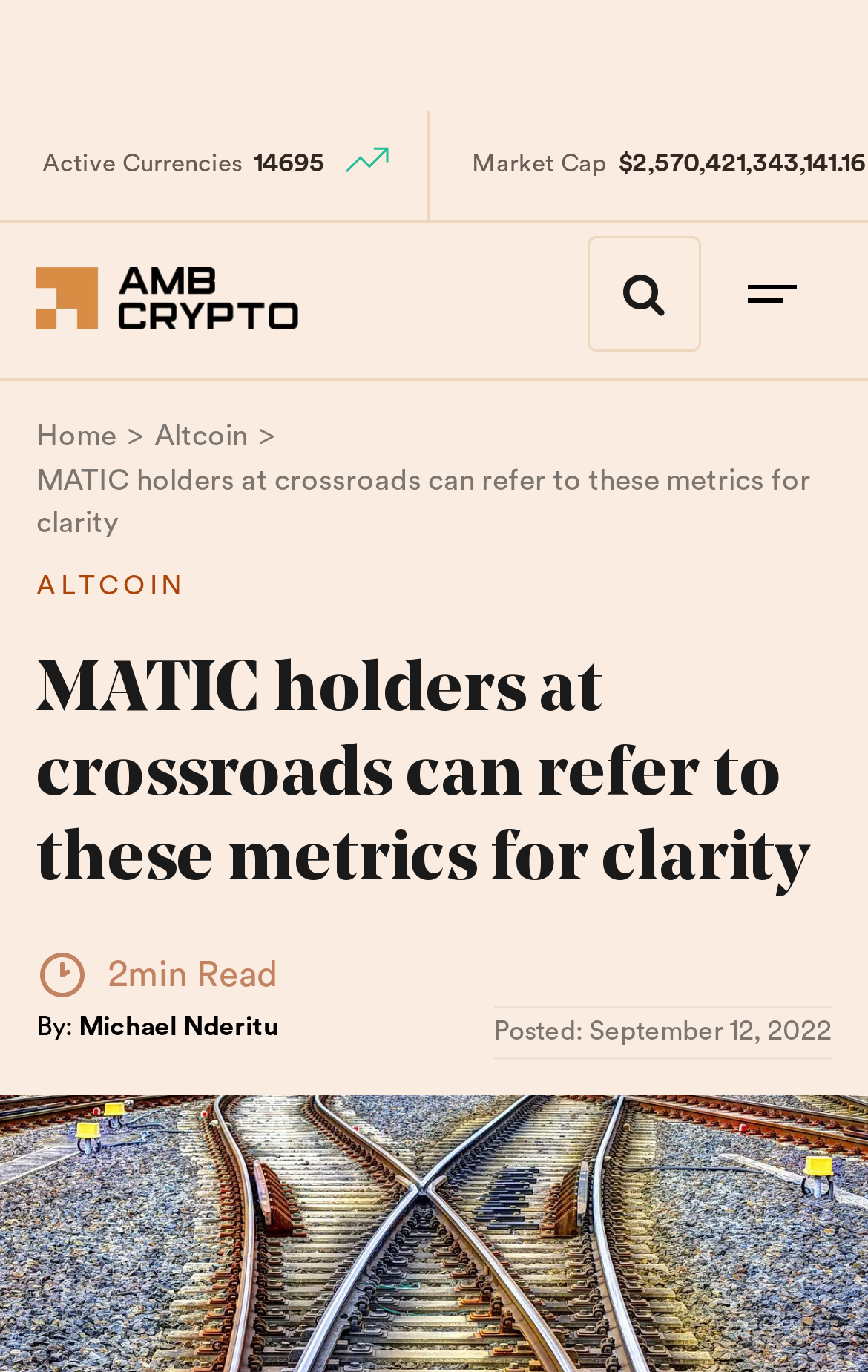Who is the author of the article?
Please provide a single word or phrase based on the screenshot.

Michael Nderitu